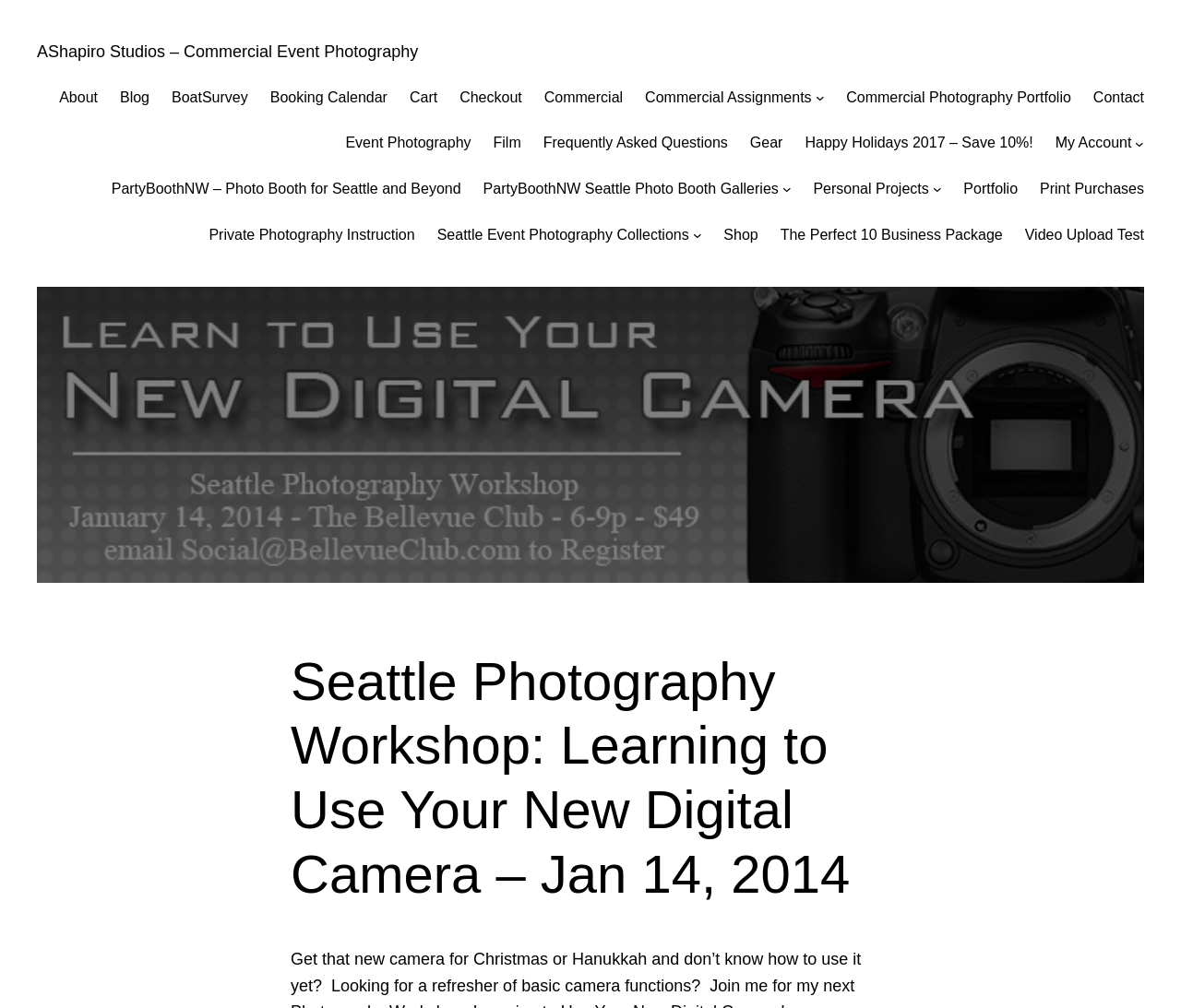Please find the main title text of this webpage.

AShapiro Studios – Commercial Event Photography